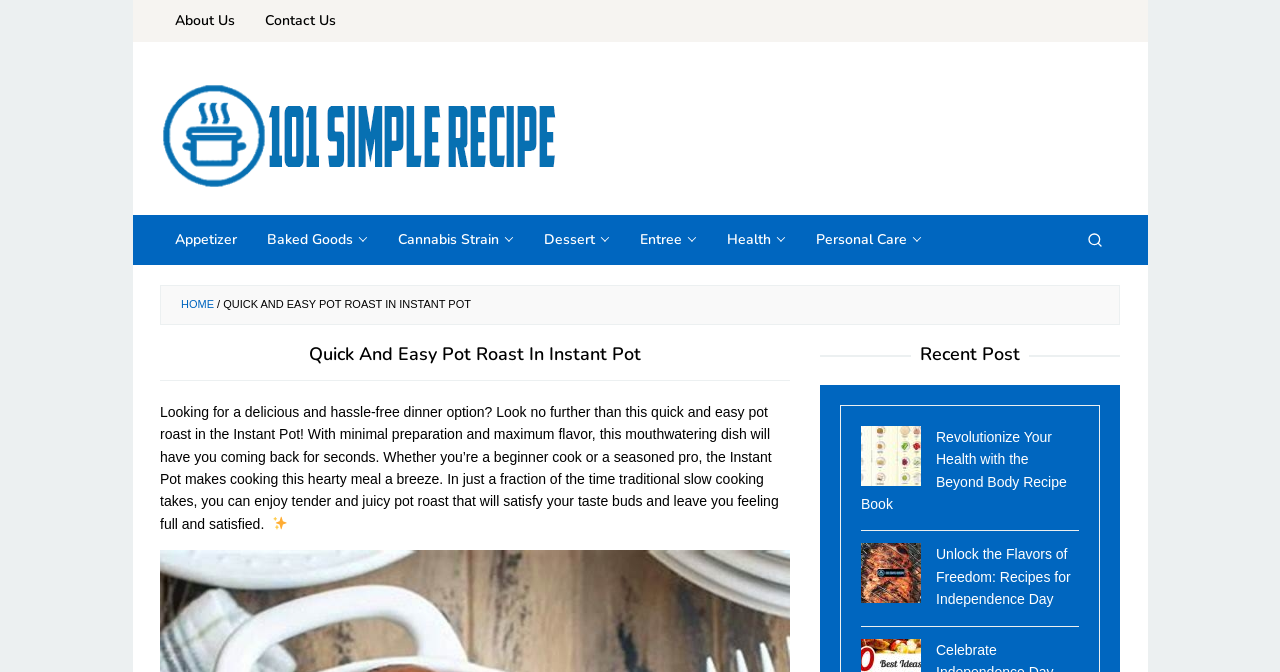What is the position of the 'Search' button on the webpage?
Make sure to answer the question with a detailed and comprehensive explanation.

I analyzed the bounding box coordinates of the 'Search' button element, which are [0.836, 0.321, 0.875, 0.395]. These coordinates indicate that the button is located at the top right of the webpage.